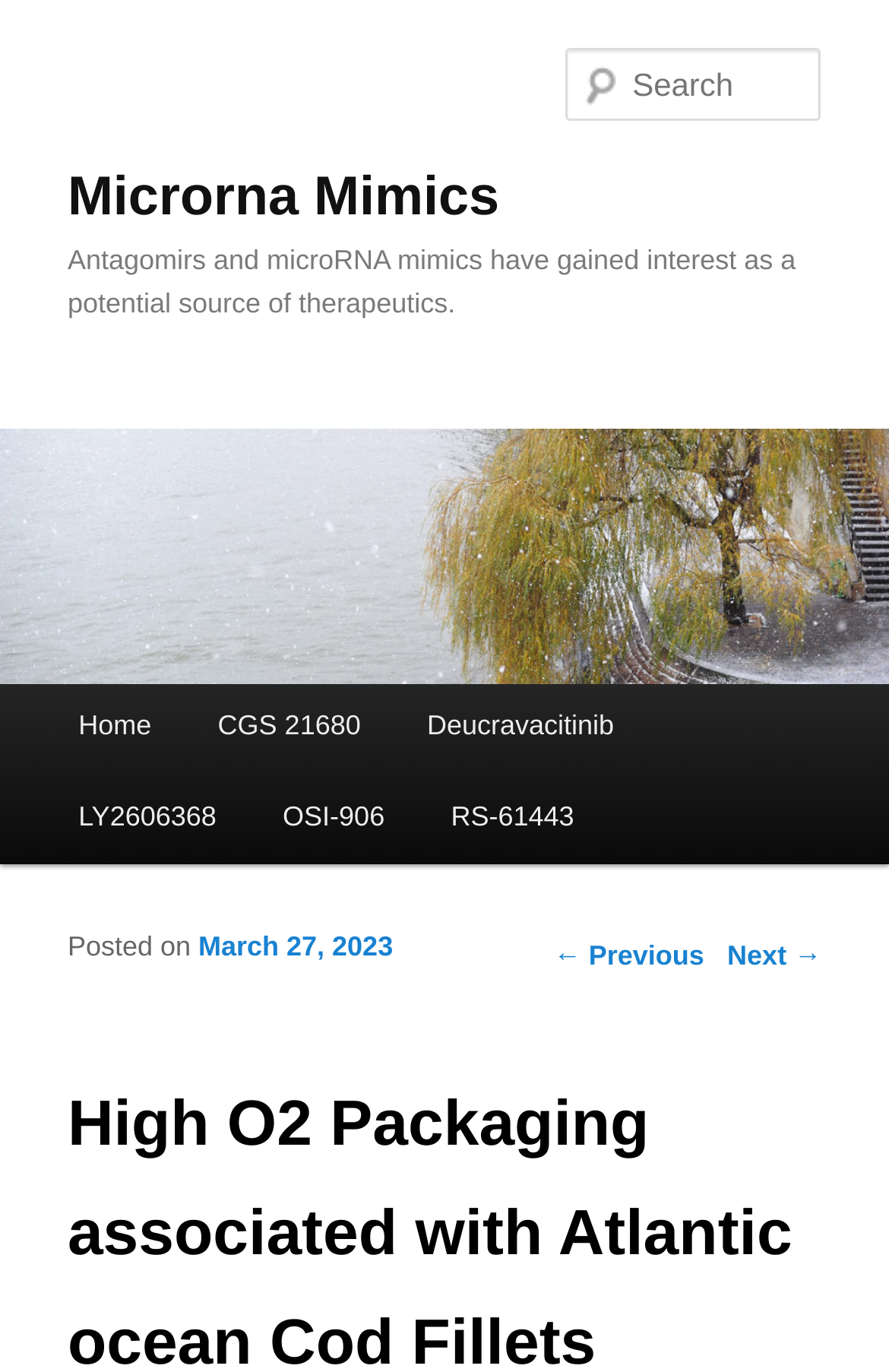Find and specify the bounding box coordinates that correspond to the clickable region for the instruction: "Visit The Art Loft".

None